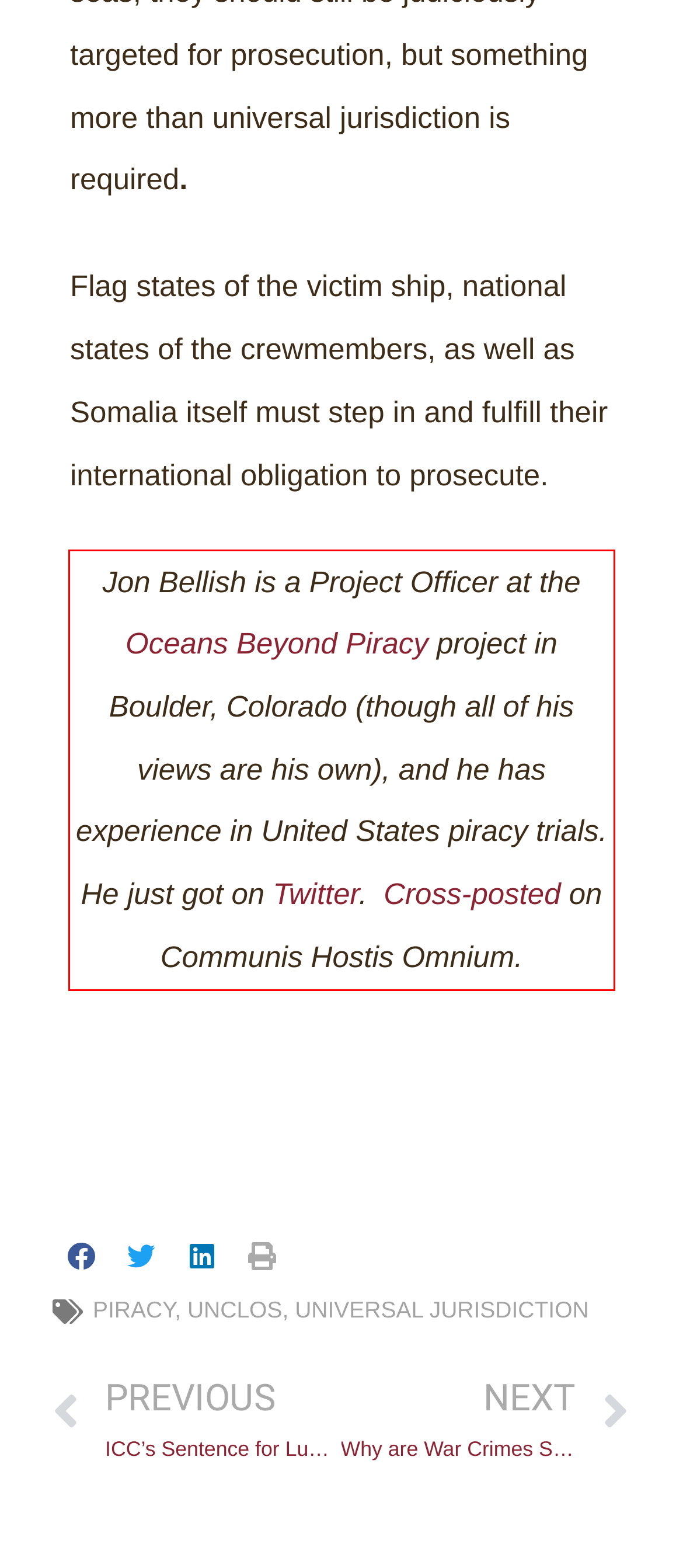You have a screenshot of a webpage with a red bounding box. Identify and extract the text content located inside the red bounding box.

Jon Bellish is a Project Officer at the Oceans Beyond Piracy project in Boulder, Colorado (though all of his views are his own), and he has experience in United States piracy trials. He just got on Twitter. Cross-posted on Communis Hostis Omnium.